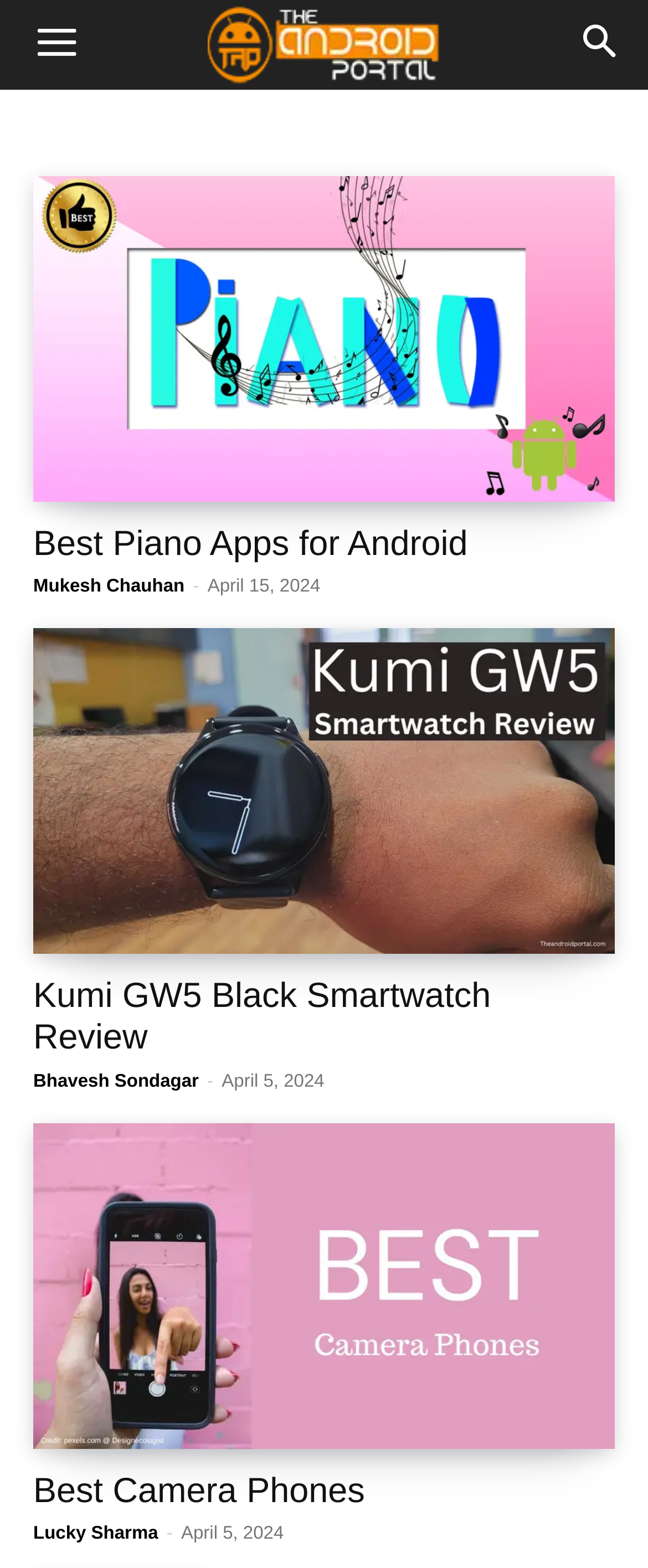Please identify the bounding box coordinates for the region that you need to click to follow this instruction: "Search for something".

[0.856, 0.0, 1.0, 0.057]